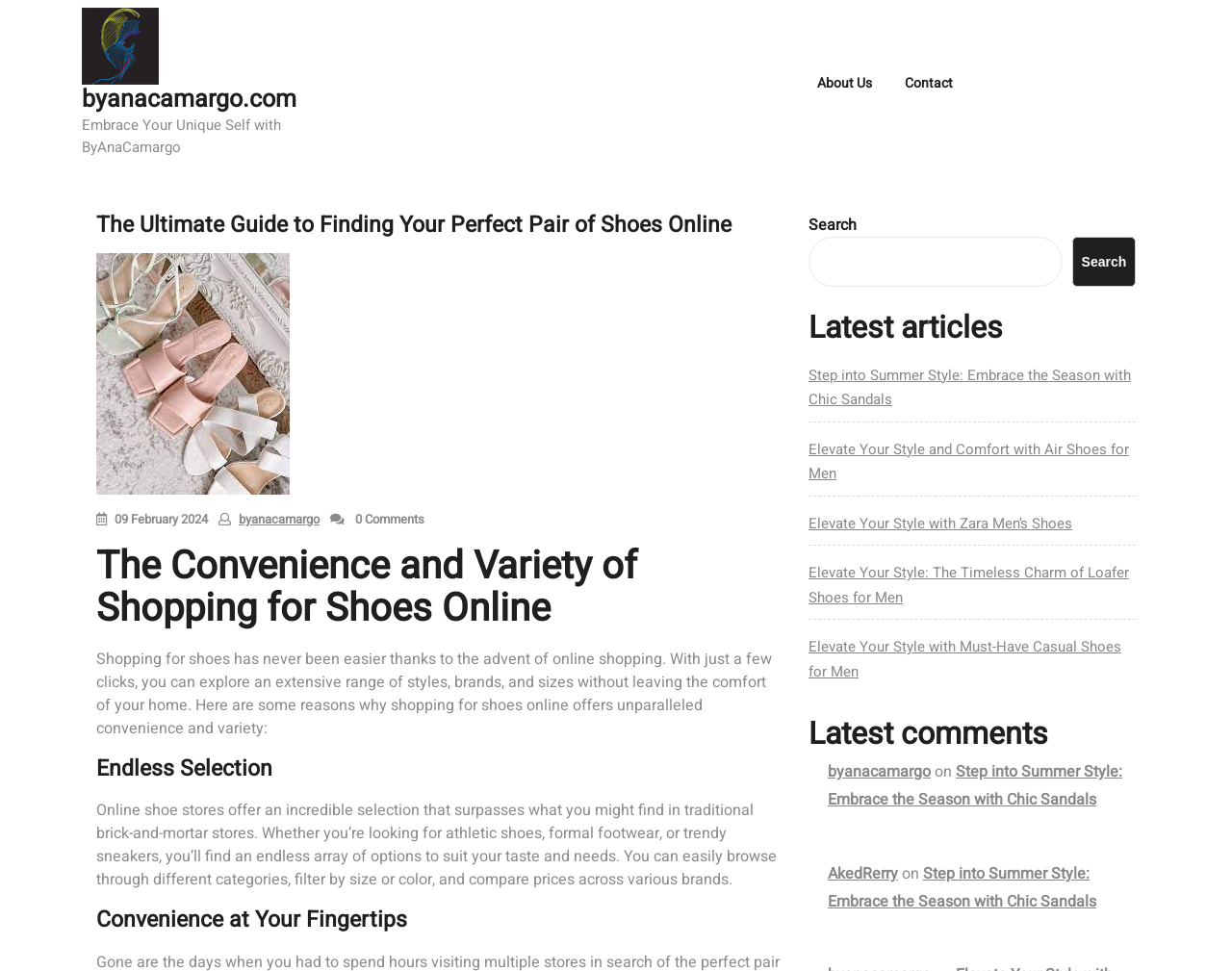Refer to the image and provide a thorough answer to this question:
What type of shoes are discussed in the article?

One of the article links on the webpage is titled 'Step into Summer Style: Embrace the Season with Chic Sandals', which suggests that the article discusses sandals as a type of shoe. This is likely a summer-themed article that provides tips and recommendations for choosing the right sandals.